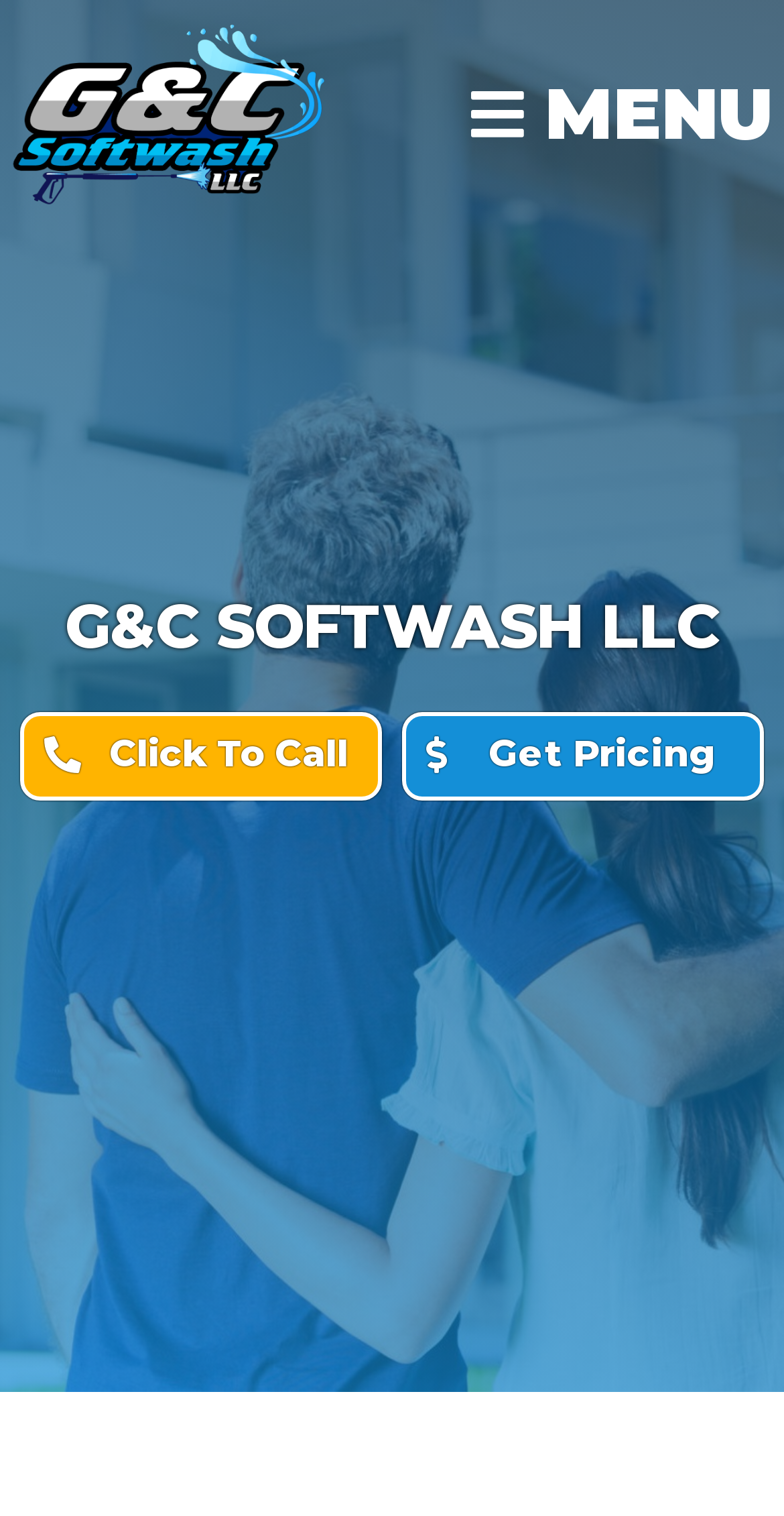From the webpage screenshot, predict the bounding box coordinates (top-left x, top-left y, bottom-right x, bottom-right y) for the UI element described here: Click To Call

[0.026, 0.47, 0.487, 0.528]